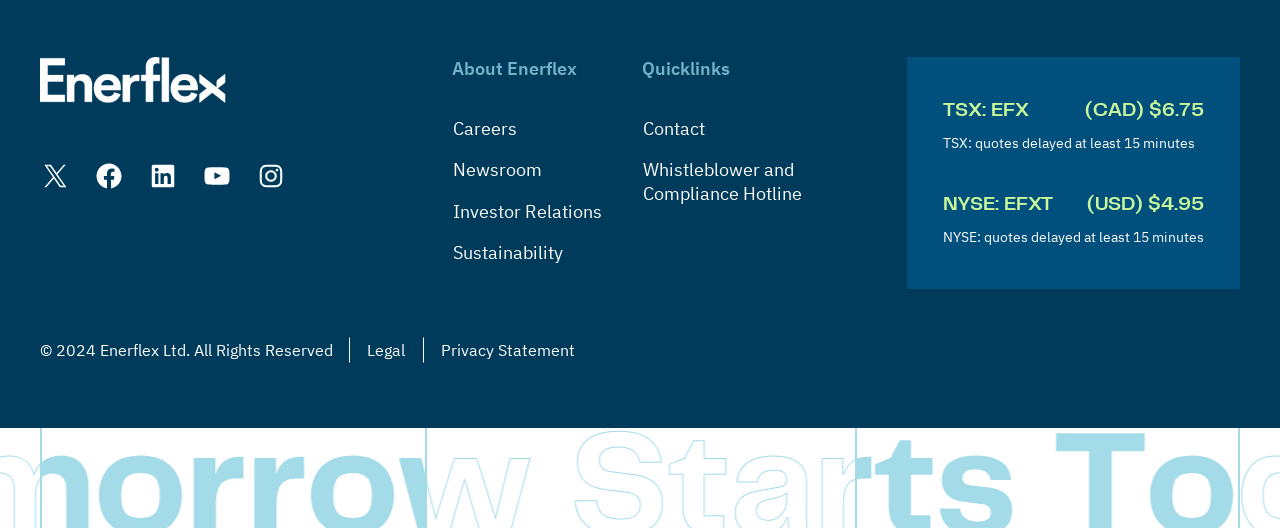Please pinpoint the bounding box coordinates for the region I should click to adhere to this instruction: "Go to Enerflex Ltd. homepage".

[0.031, 0.107, 0.18, 0.215]